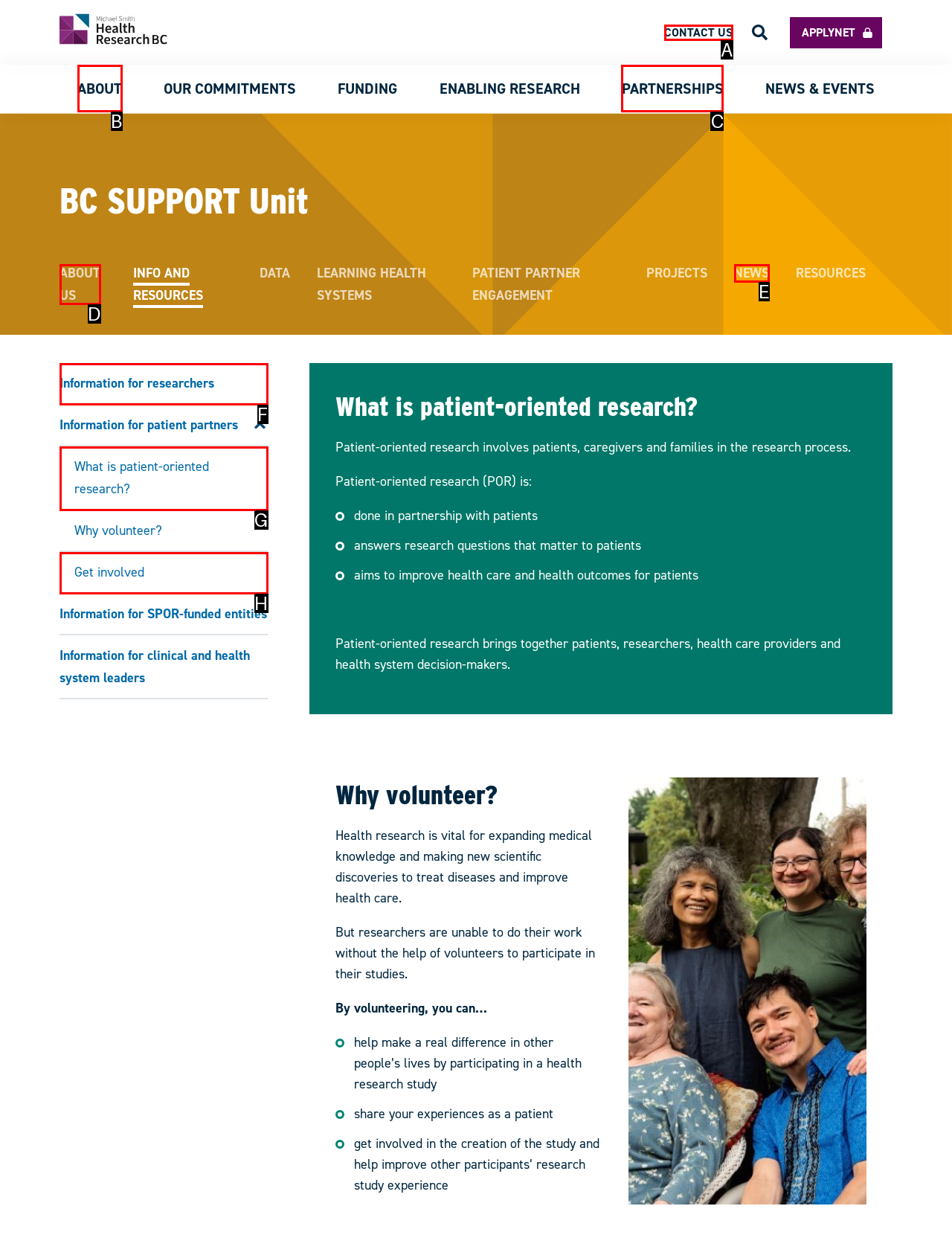Pick the option that corresponds to: Get involved
Provide the letter of the correct choice.

H